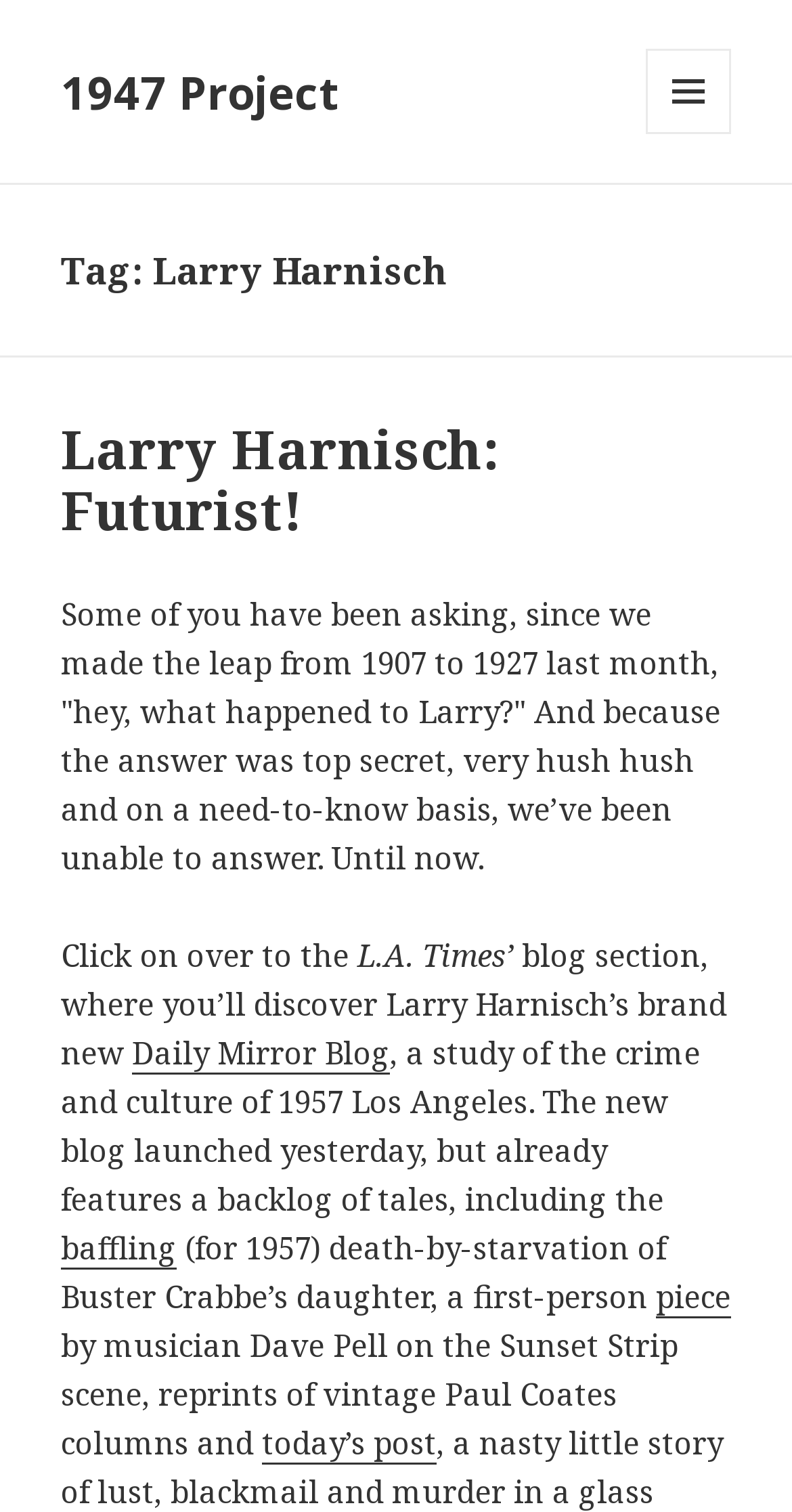What is the name of the blogger?
Please respond to the question with a detailed and informative answer.

The name of the blogger can be determined by looking at the heading 'Tag: Larry Harnisch' and the link 'Larry Harnisch: Futurist!' which suggests that Larry Harnisch is the author of the blog.